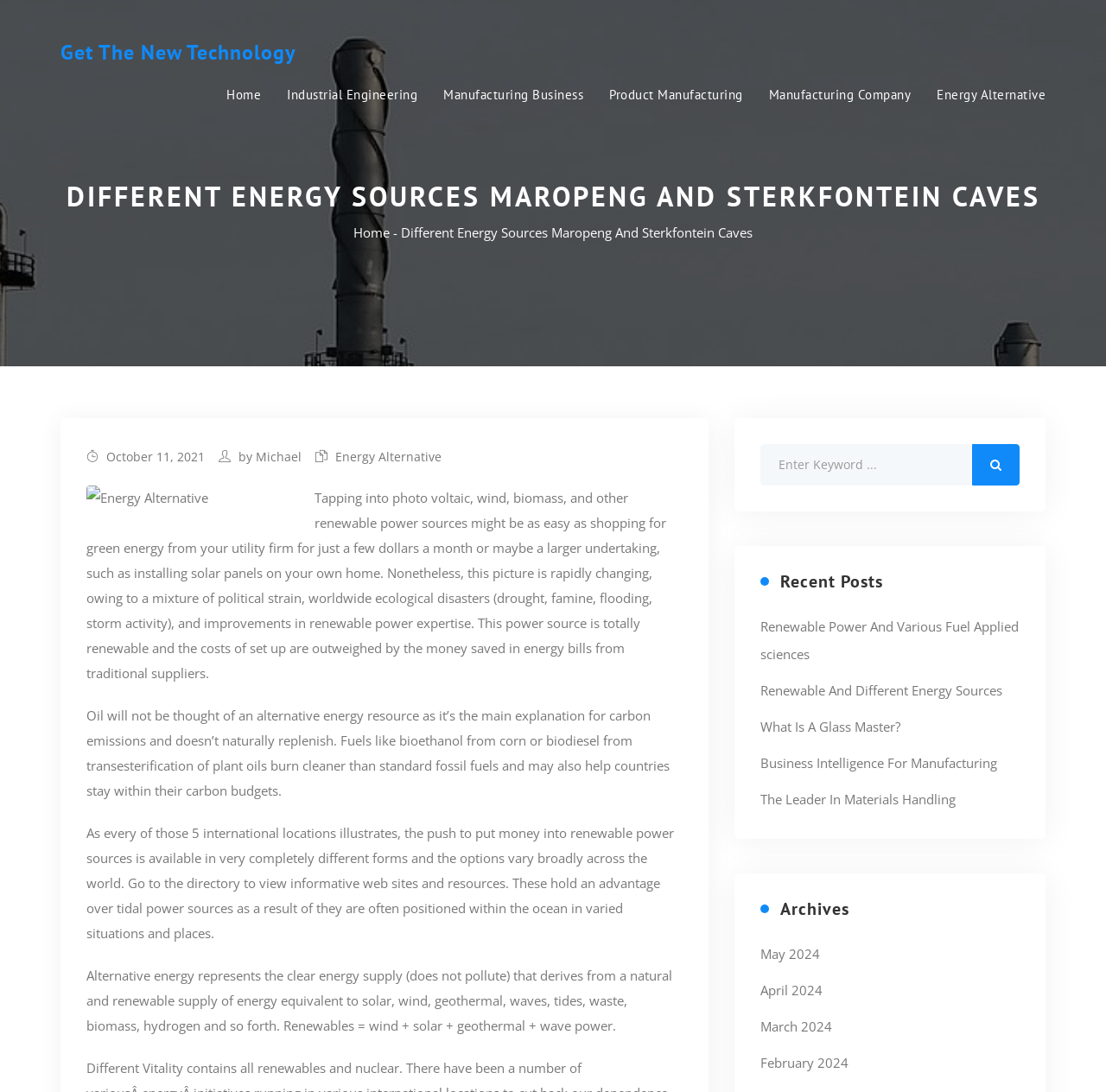Locate the bounding box coordinates of the clickable area to execute the instruction: "Visit the 'Energy Alternative' page". Provide the coordinates as four float numbers between 0 and 1, represented as [left, top, right, bottom].

[0.835, 0.067, 0.957, 0.107]